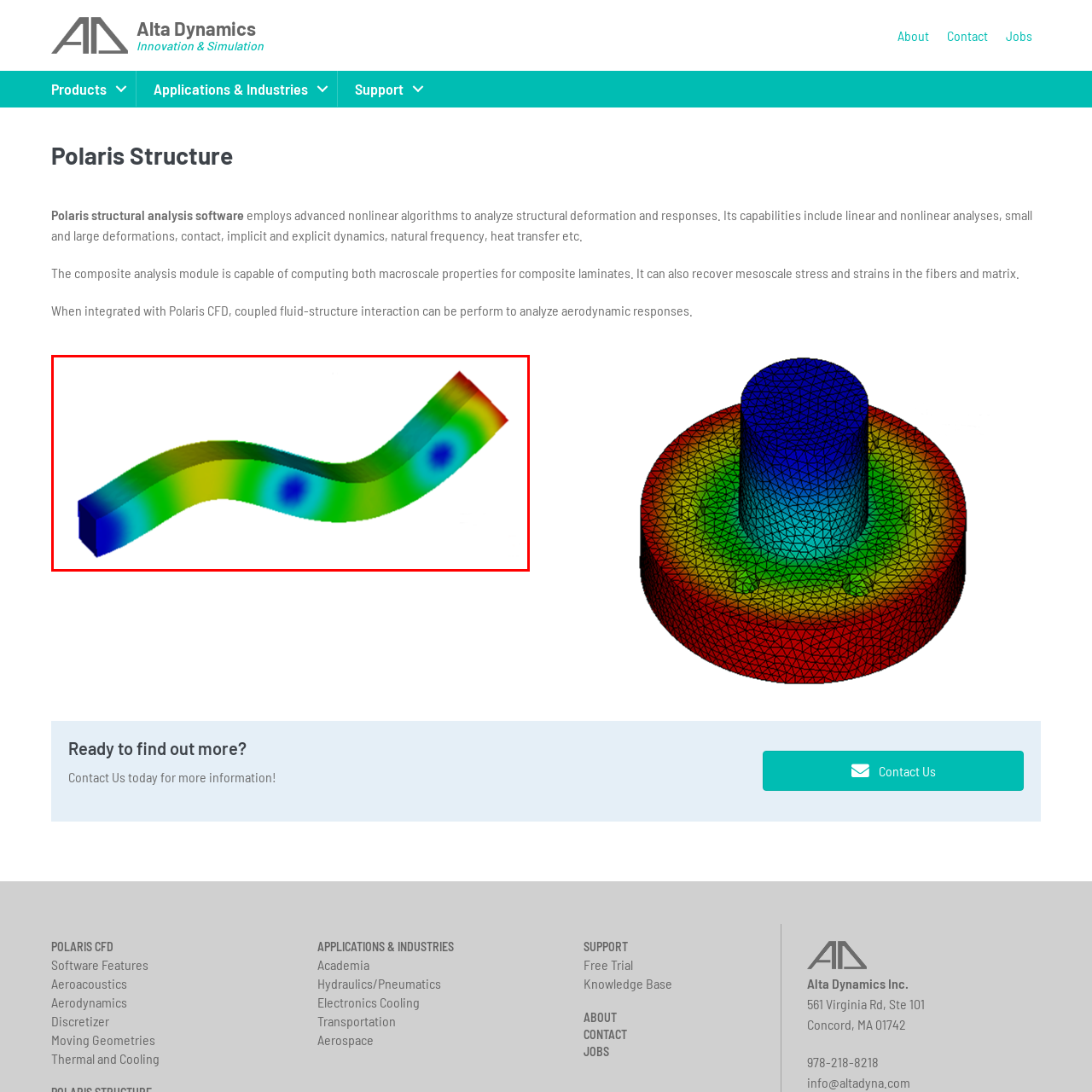What do the colors in the image represent?
Check the content within the red bounding box and give a brief answer in one word or a short phrase.

Stress and strain levels